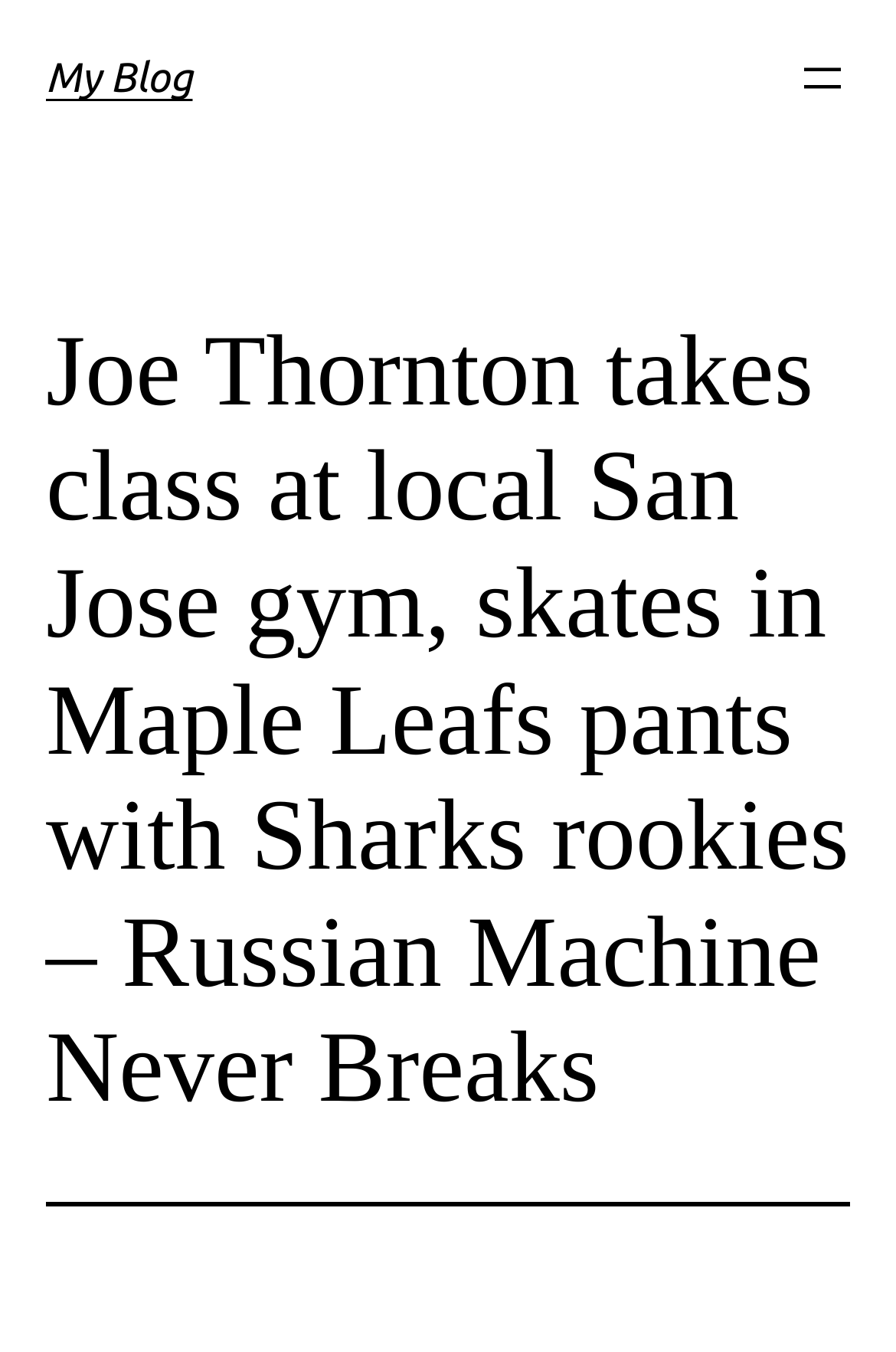Find the bounding box coordinates for the UI element whose description is: "aria-label="Open menu"". The coordinates should be four float numbers between 0 and 1, in the format [left, top, right, bottom].

[0.887, 0.038, 0.949, 0.079]